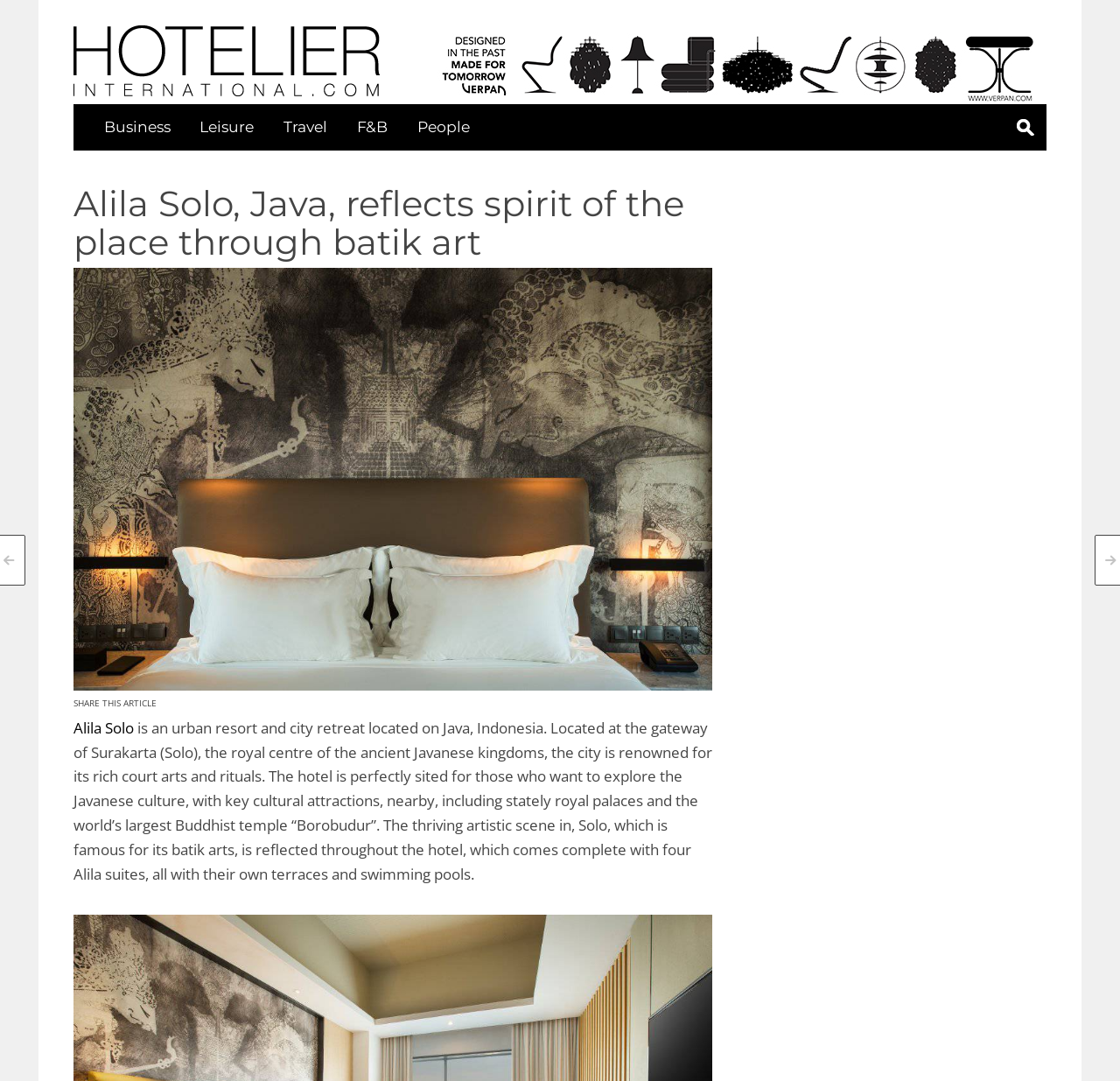Please specify the bounding box coordinates in the format (top-left x, top-left y, bottom-right x, bottom-right y), with all values as floating point numbers between 0 and 1. Identify the bounding box of the UI element described by: Alila Solo

[0.066, 0.664, 0.12, 0.683]